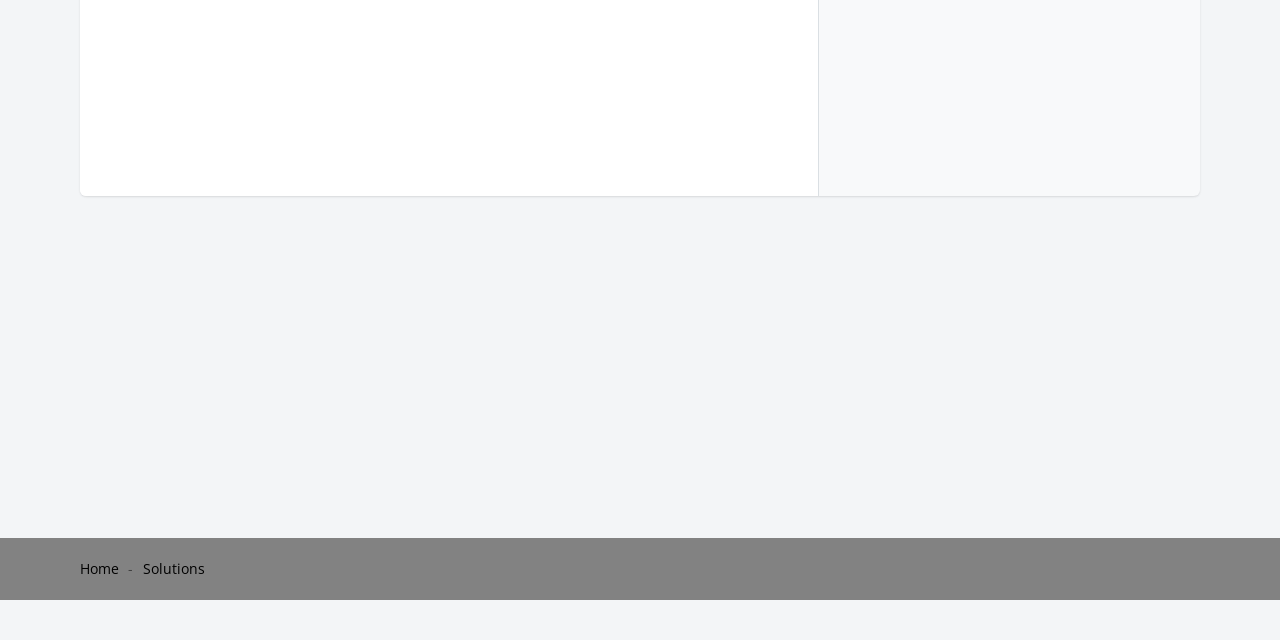Please find the bounding box coordinates in the format (top-left x, top-left y, bottom-right x, bottom-right y) for the given element description. Ensure the coordinates are floating point numbers between 0 and 1. Description: Solutions

[0.112, 0.874, 0.16, 0.904]